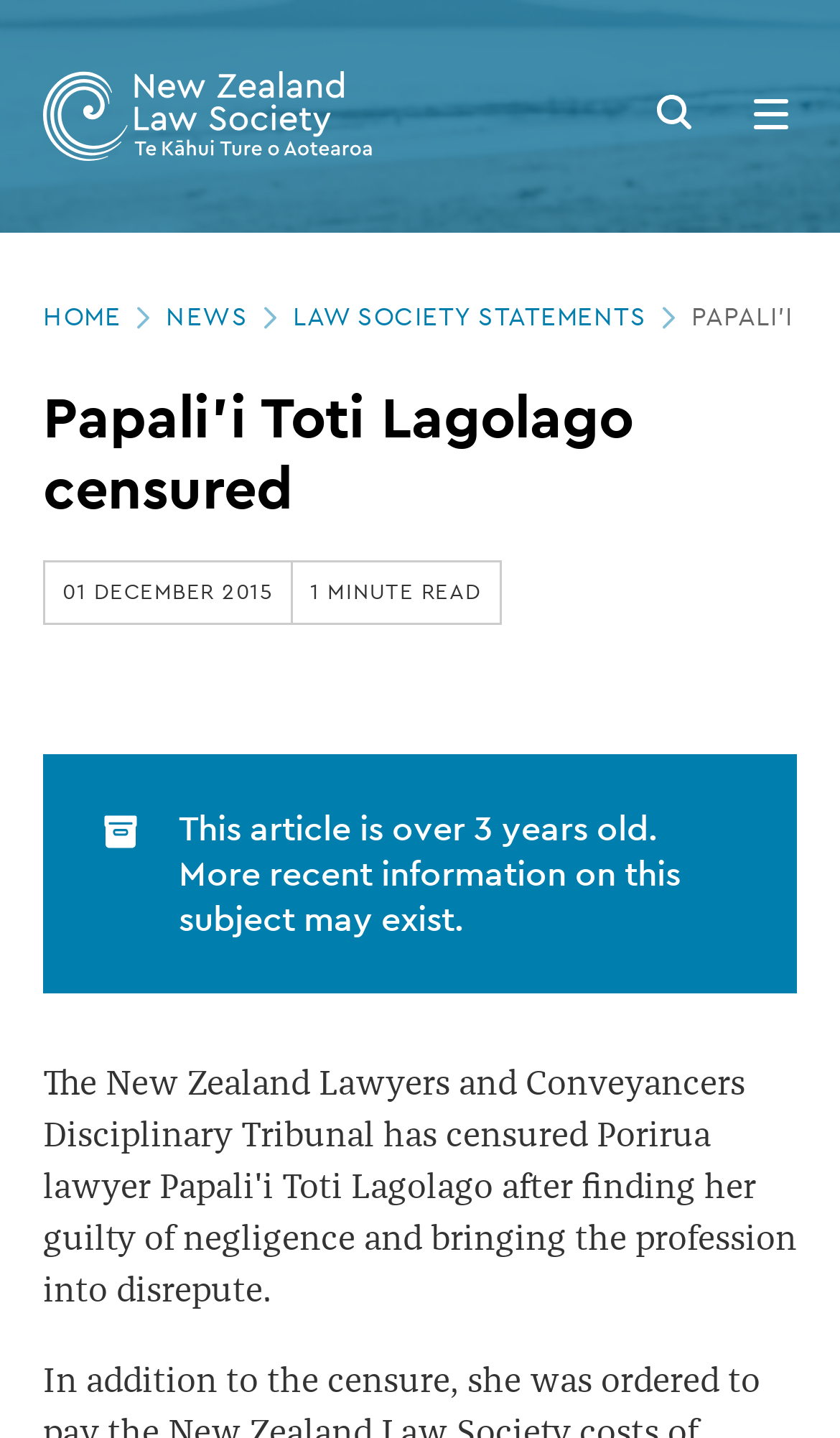What is the logo of the website? Observe the screenshot and provide a one-word or short phrase answer.

New Zealand Law Society